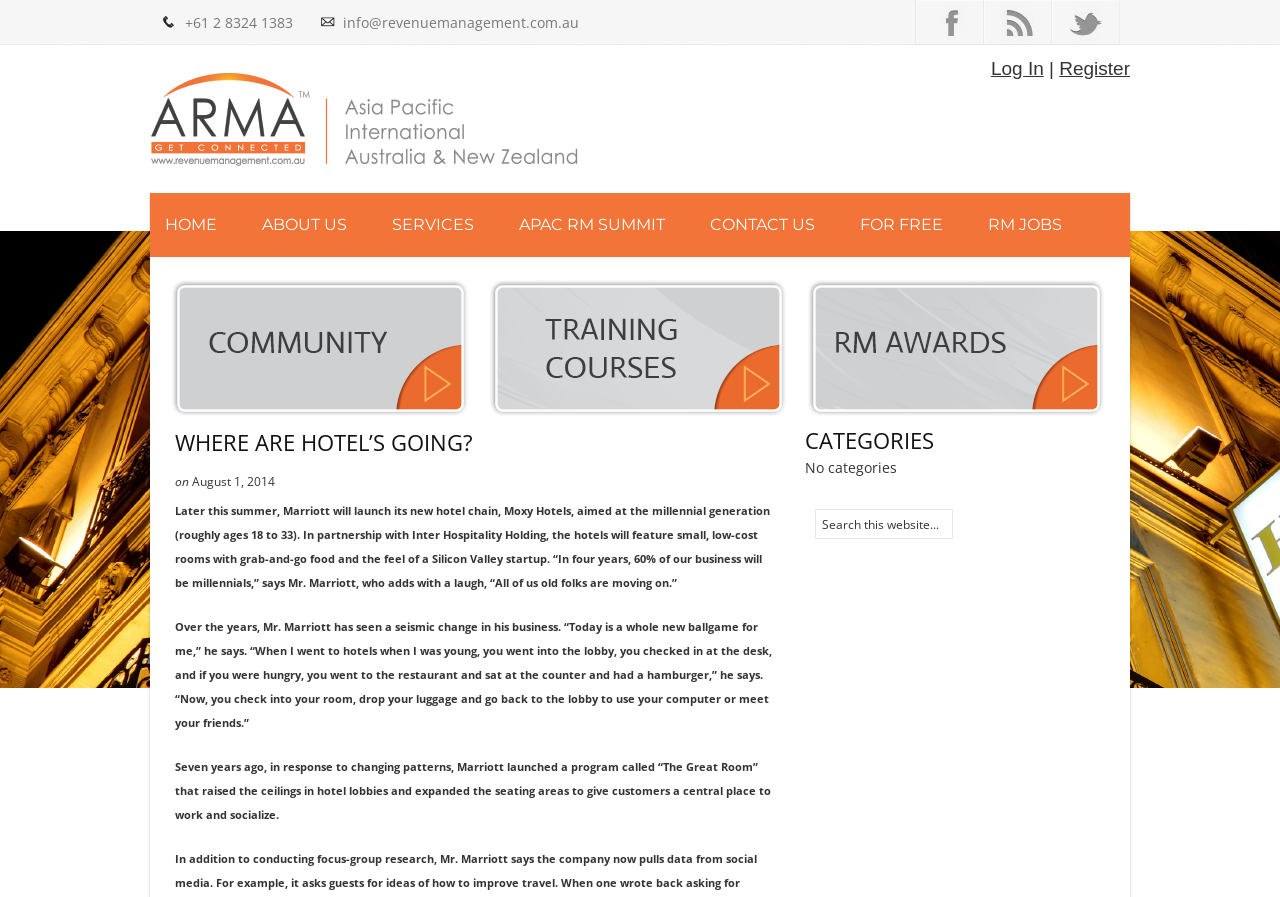Identify the bounding box coordinates of the area that should be clicked in order to complete the given instruction: "Click the 'Register' button". The bounding box coordinates should be four float numbers between 0 and 1, i.e., [left, top, right, bottom].

[0.828, 0.065, 0.883, 0.088]